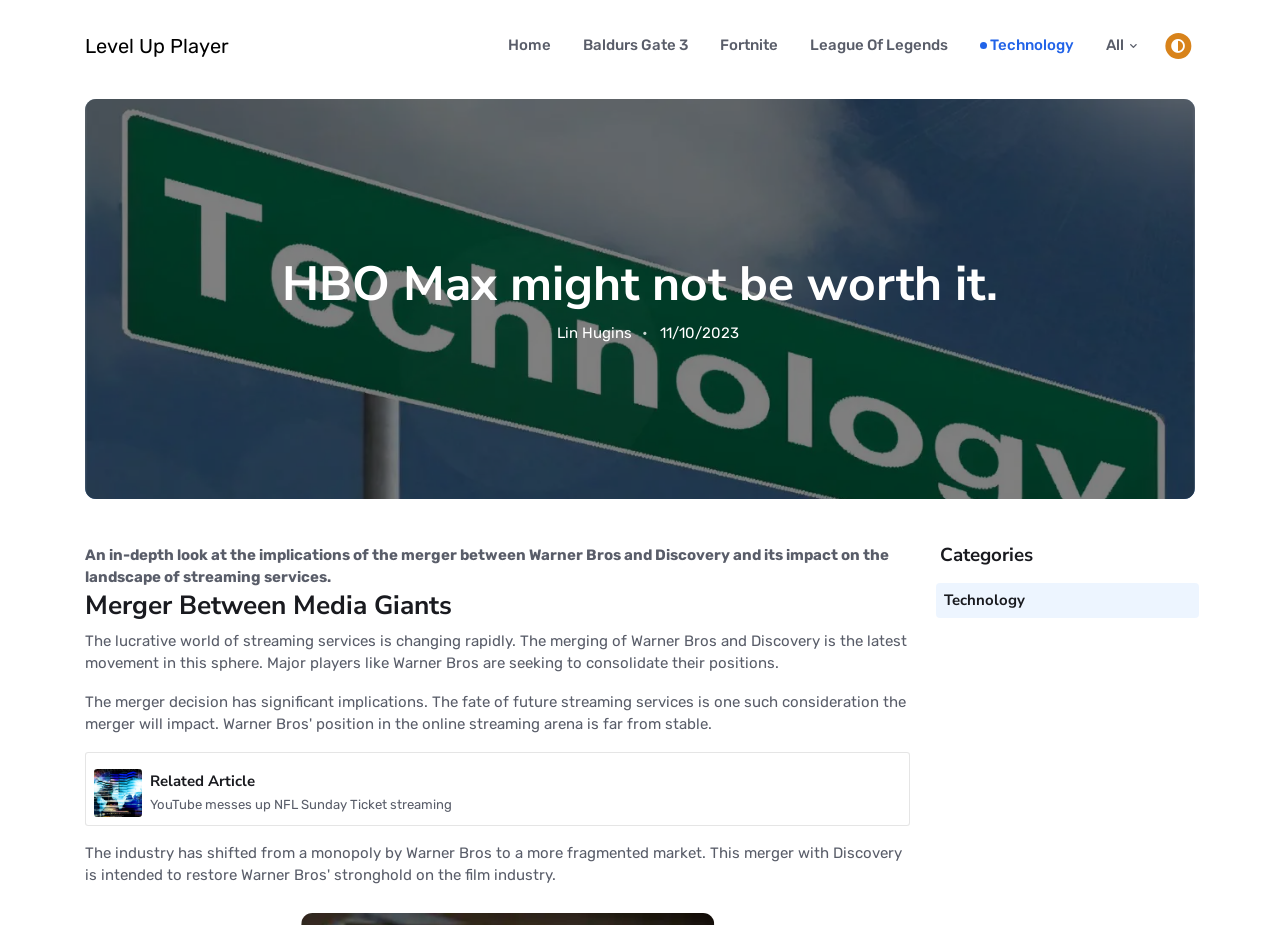Explain in detail what you observe on this webpage.

The webpage appears to be a gaming and game news website in English. At the top, there is a navigation menu with links to various categories, including "Level Up Player", "Home", "Baldurs Gate 3", "Fortnite", "League Of Legends", "Technology", and "All". These links are positioned horizontally across the top of the page.

Below the navigation menu, there is a prominent button with an icon, which is located at the top-right corner of the page. When expanded, it reveals a section with a heading "HBO Max might not be worth it." and a subheading "An in-depth look at the implications of the merger between Warner Bros and Discovery and its impact on the landscape of streaming services." This section also includes the author's name, "Lin Hugins", and the date "11/10/2023".

Underneath this section, there is a main article with a heading "Merger Between Media Giants". The article discusses the implications of the merger between Warner Bros and Discovery on the streaming services landscape. The article is divided into paragraphs, with a related article section at the bottom, which includes an image and a heading "Related Article".

To the right of the main article, there is a sidebar with a heading "Categories" and a subheading "Technology", which includes a link to the "Technology" category.

Overall, the webpage has a clean layout, with a clear hierarchy of headings and sections, making it easy to navigate and read.